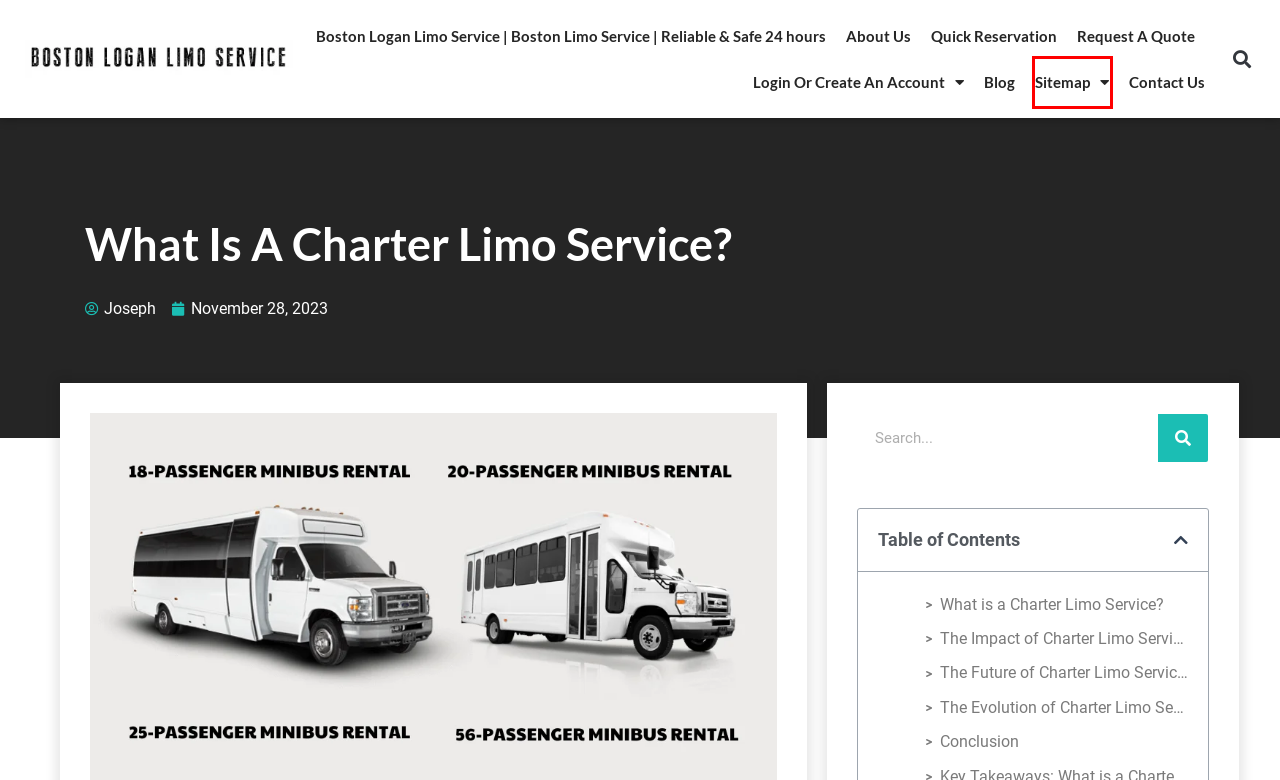You have been given a screenshot of a webpage with a red bounding box around a UI element. Select the most appropriate webpage description for the new webpage that appears after clicking the element within the red bounding box. The choices are:
A. Request A Quote - Boston Logan Limo service
B. Create an account - Boston Logan Limo service
C. Book Boston Limo Service - Affordable - Reliable 24 Hours
D. About Us - Boston Logan Limo service
E. Quick Reservation - Boston Logan Limo service
F. Sitemap - Boston Logan Limo service
G. Contact Us - Boston Logan Limo service
H. Joseph - Boston Logan Limo service

F